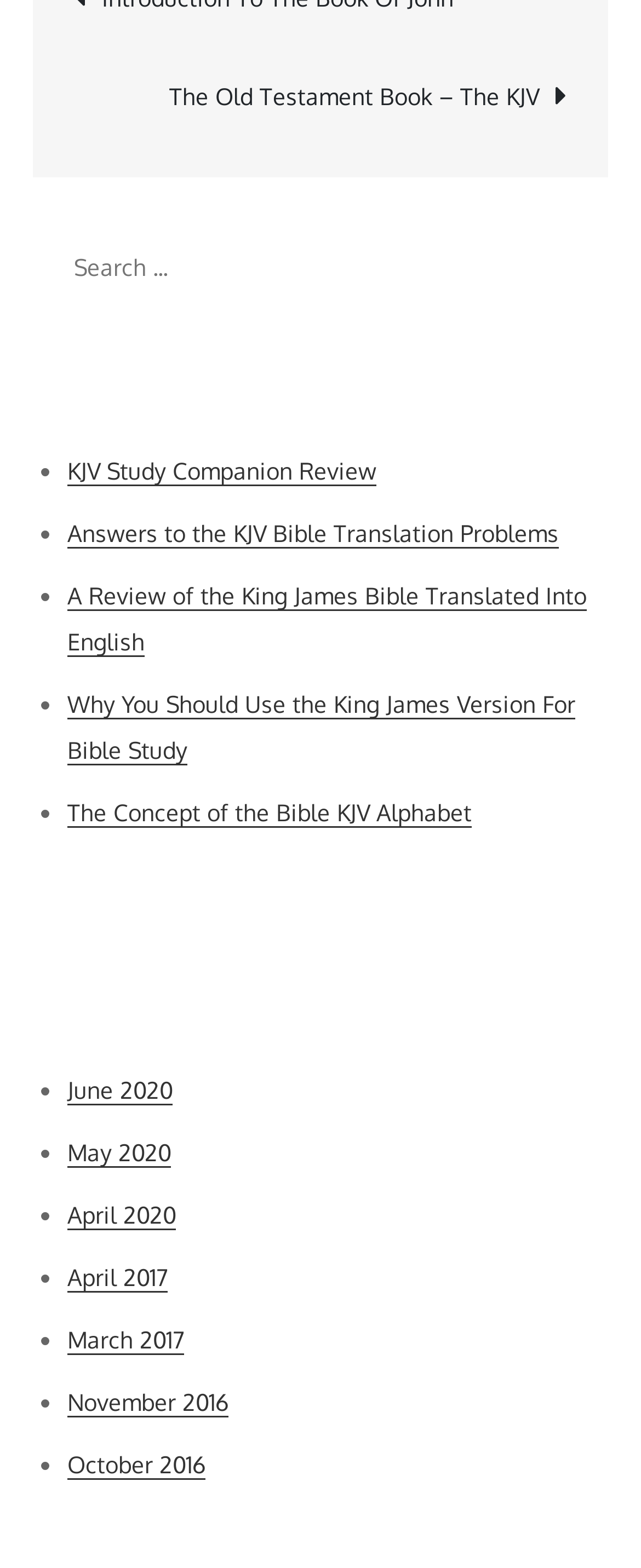Indicate the bounding box coordinates of the element that needs to be clicked to satisfy the following instruction: "Click on the button to submit the search". The coordinates should be four float numbers between 0 and 1, i.e., [left, top, right, bottom].

[0.821, 0.145, 0.949, 0.197]